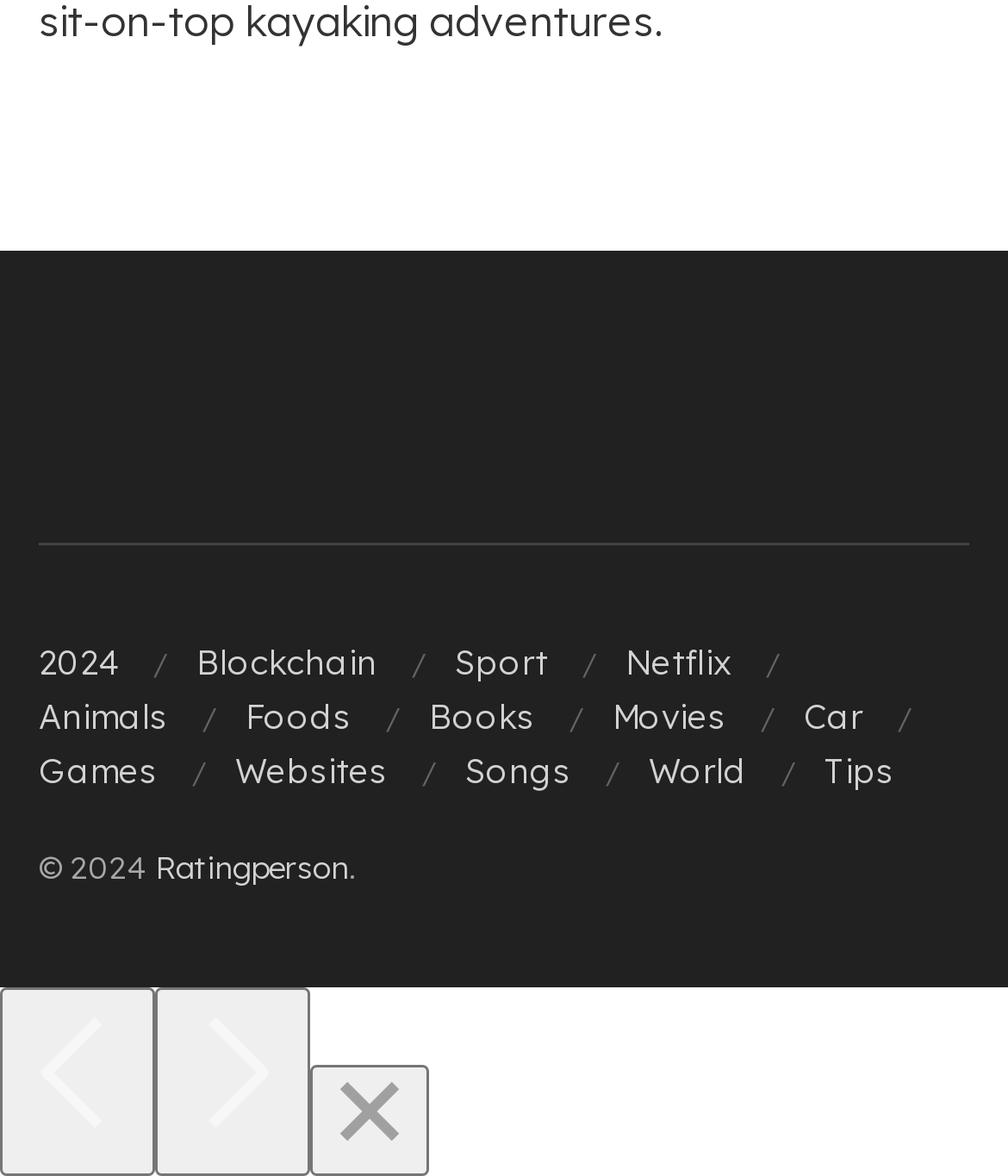Provide a brief response using a word or short phrase to this question:
What is the position of the 'Netflix' link?

Fourth from the left